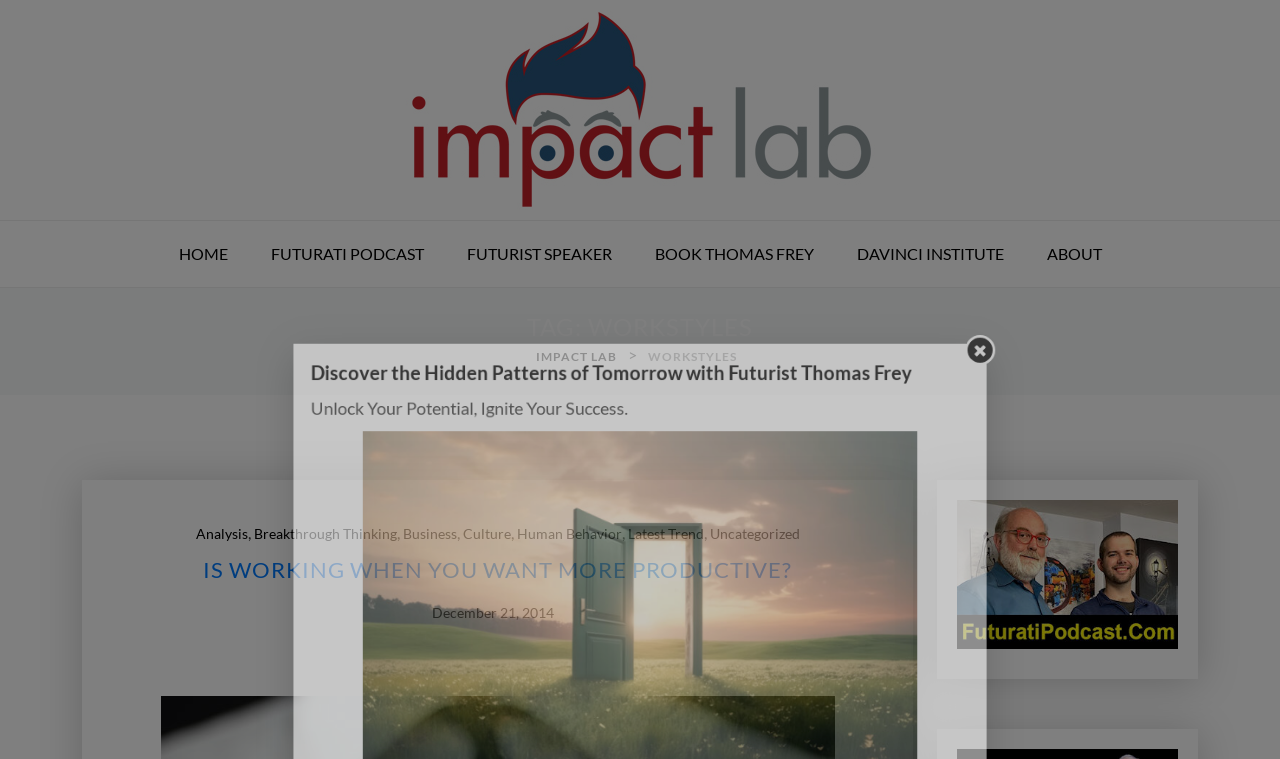Determine the coordinates of the bounding box for the clickable area needed to execute this instruction: "visit HOME page".

[0.124, 0.291, 0.193, 0.378]